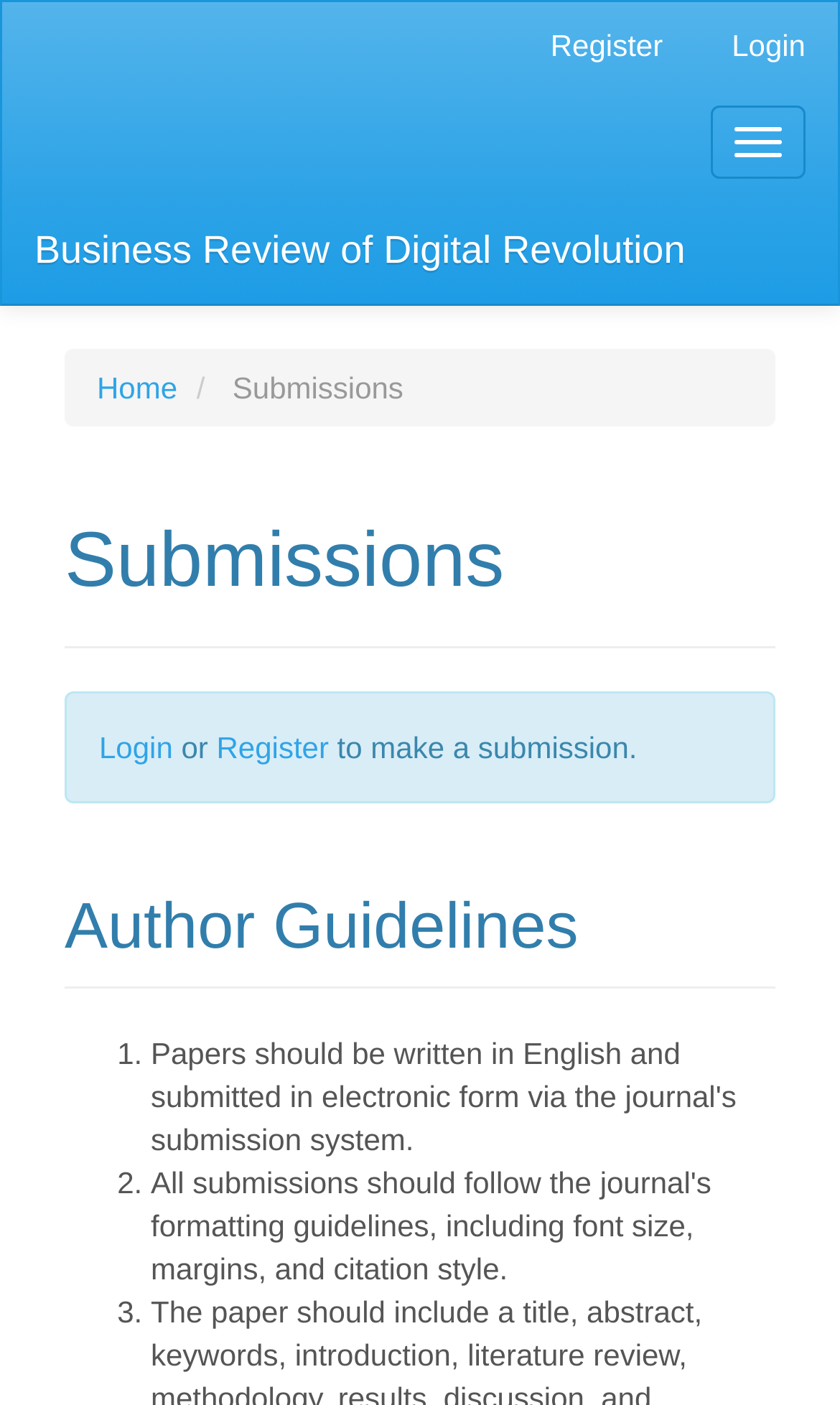Can you pinpoint the bounding box coordinates for the clickable element required for this instruction: "Click on Register"? The coordinates should be four float numbers between 0 and 1, i.e., [left, top, right, bottom].

[0.617, 0.002, 0.828, 0.063]